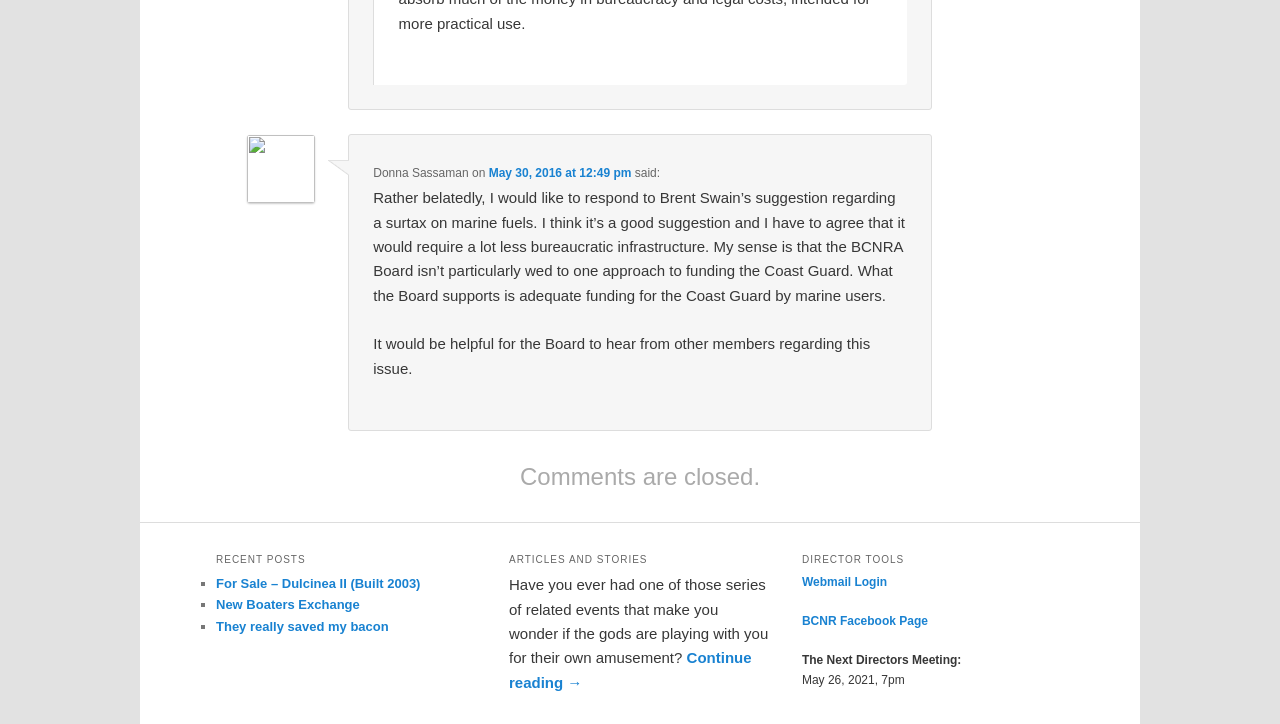Using the given description, provide the bounding box coordinates formatted as (top-left x, top-left y, bottom-right x, bottom-right y), with all values being floating point numbers between 0 and 1. Description: New Boaters Exchange

[0.169, 0.825, 0.281, 0.846]